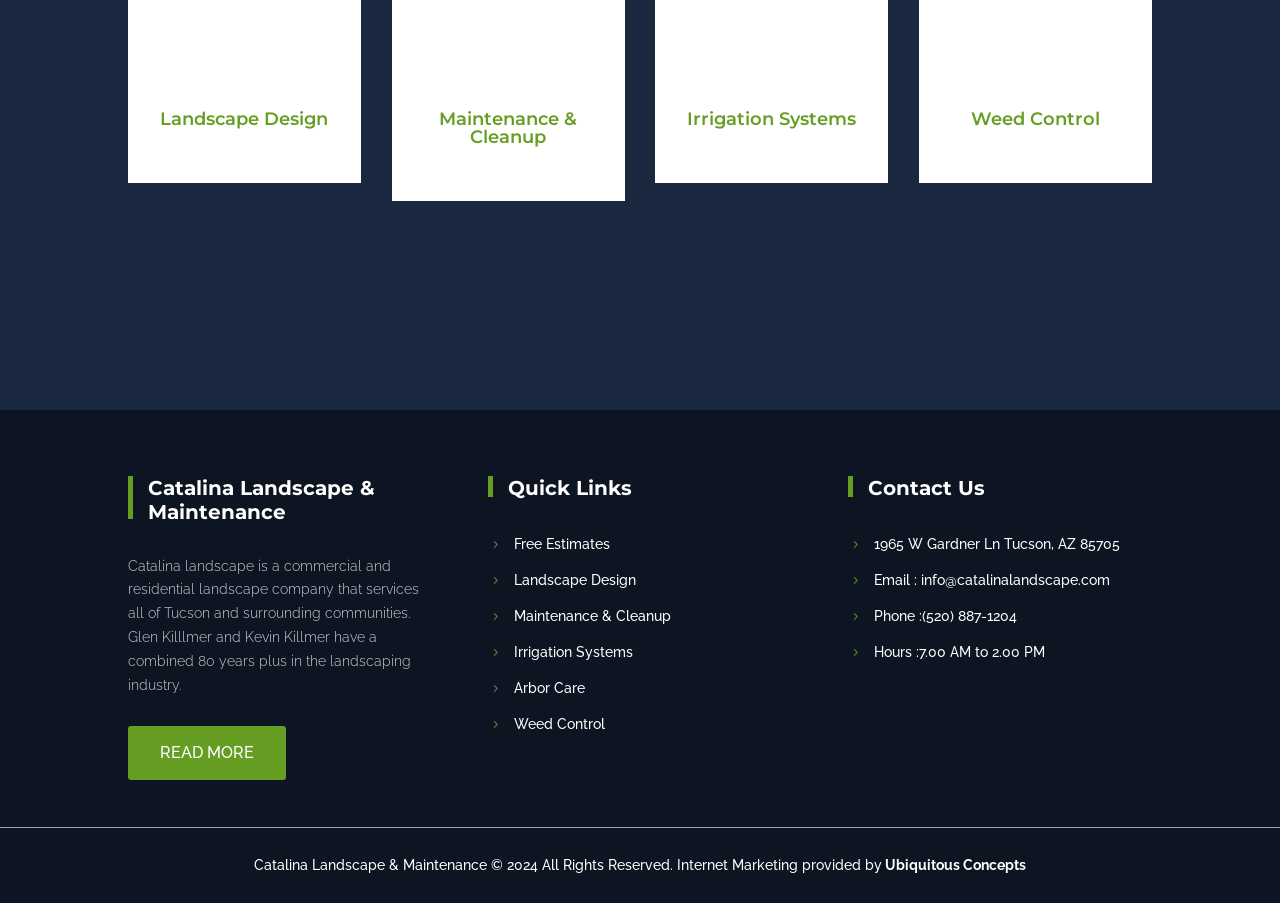Provide the bounding box for the UI element matching this description: "Ubiquitous Concepts".

[0.689, 0.949, 0.802, 0.967]